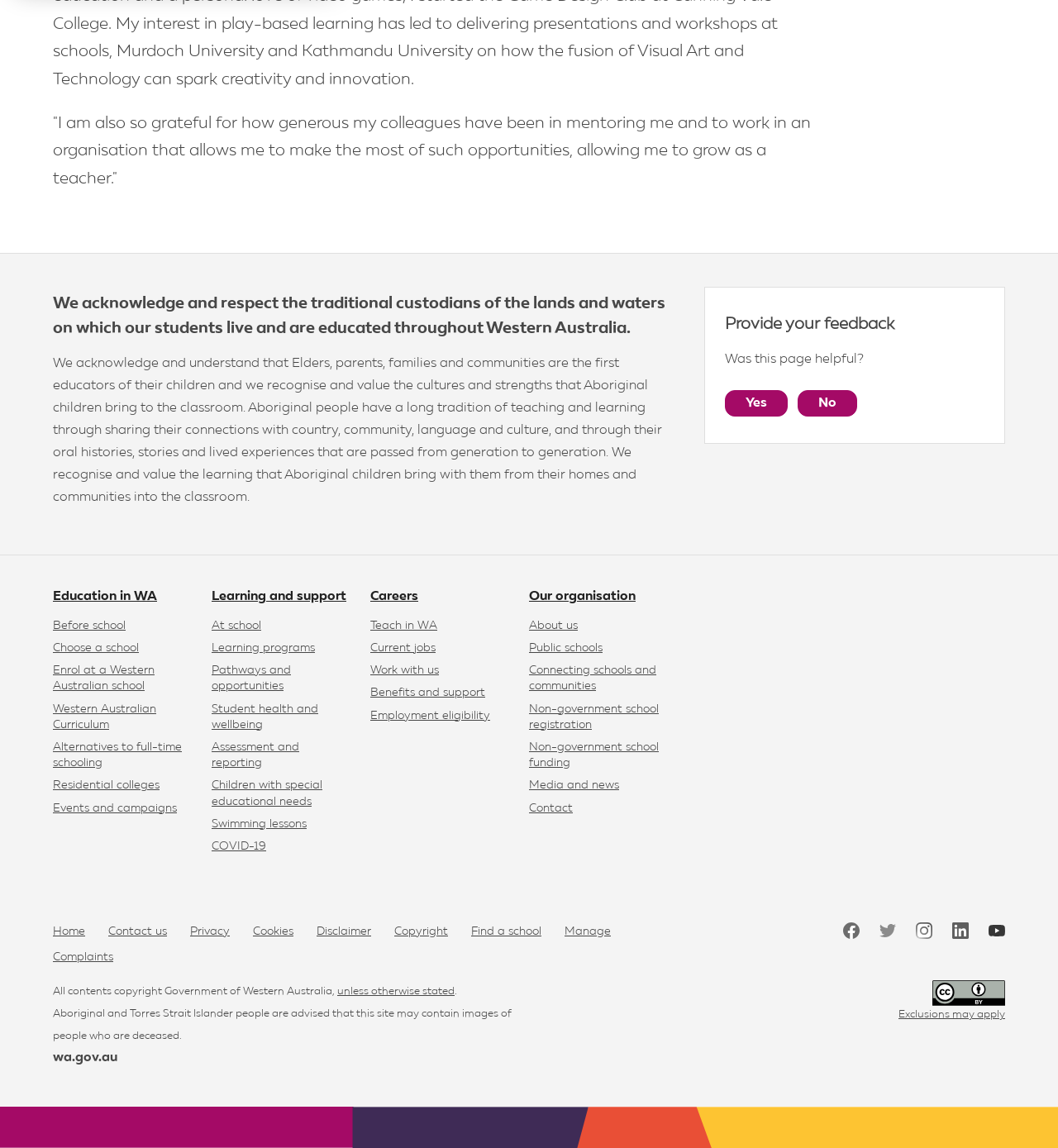Locate the bounding box coordinates of the element that should be clicked to execute the following instruction: "Learn about 'Education in WA'".

[0.05, 0.514, 0.148, 0.525]